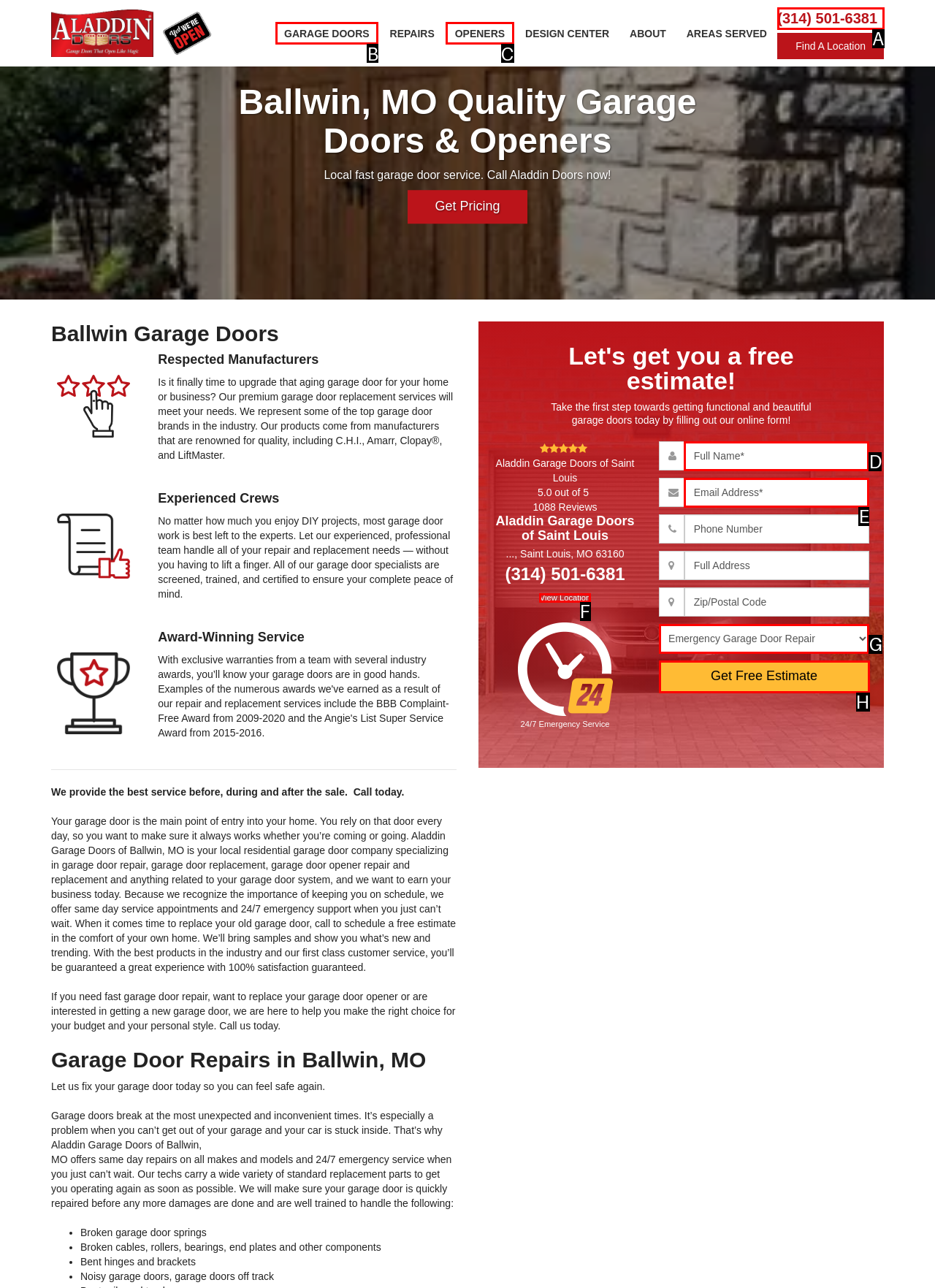Please identify the correct UI element to click for the task: Get a free estimate Respond with the letter of the appropriate option.

H